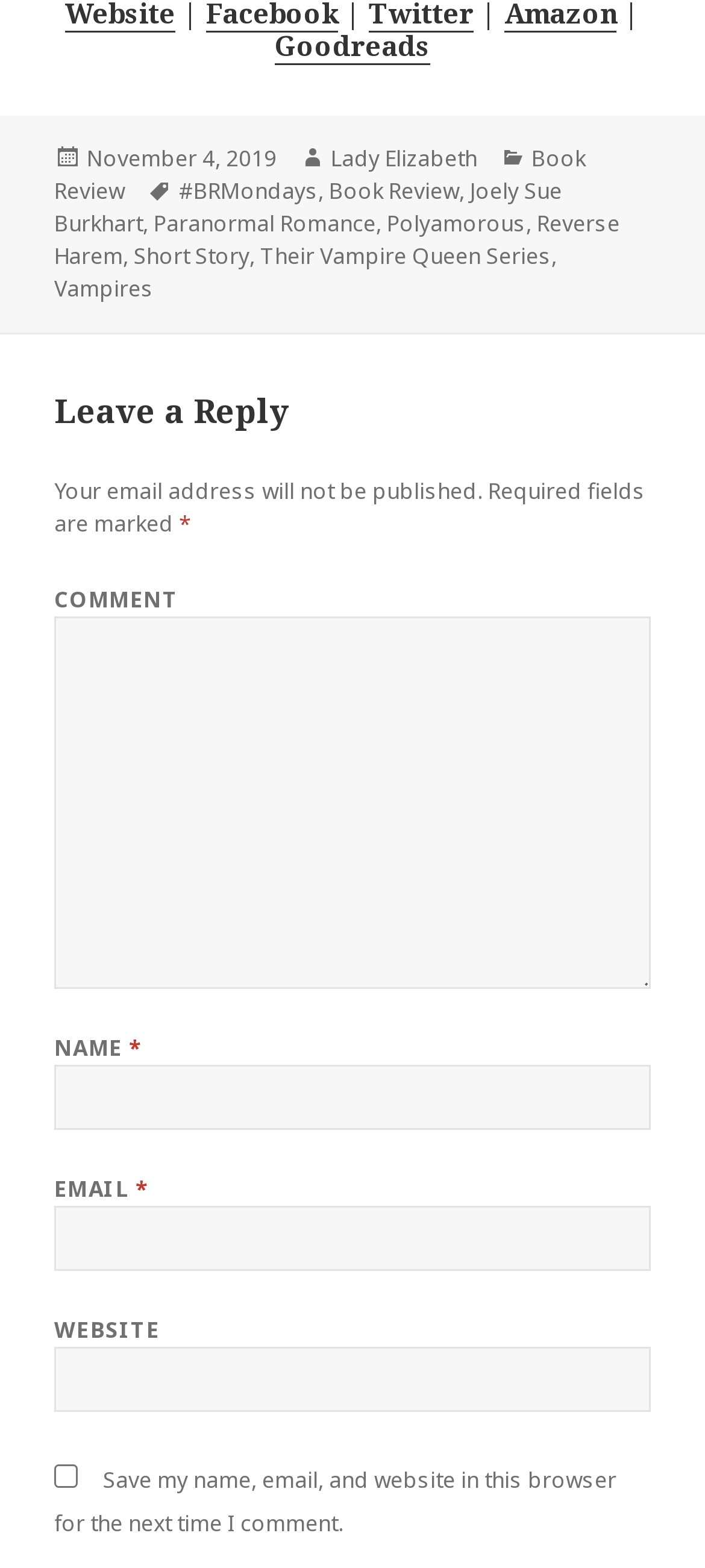Please give a succinct answer to the question in one word or phrase:
How many fields are required to leave a reply?

3